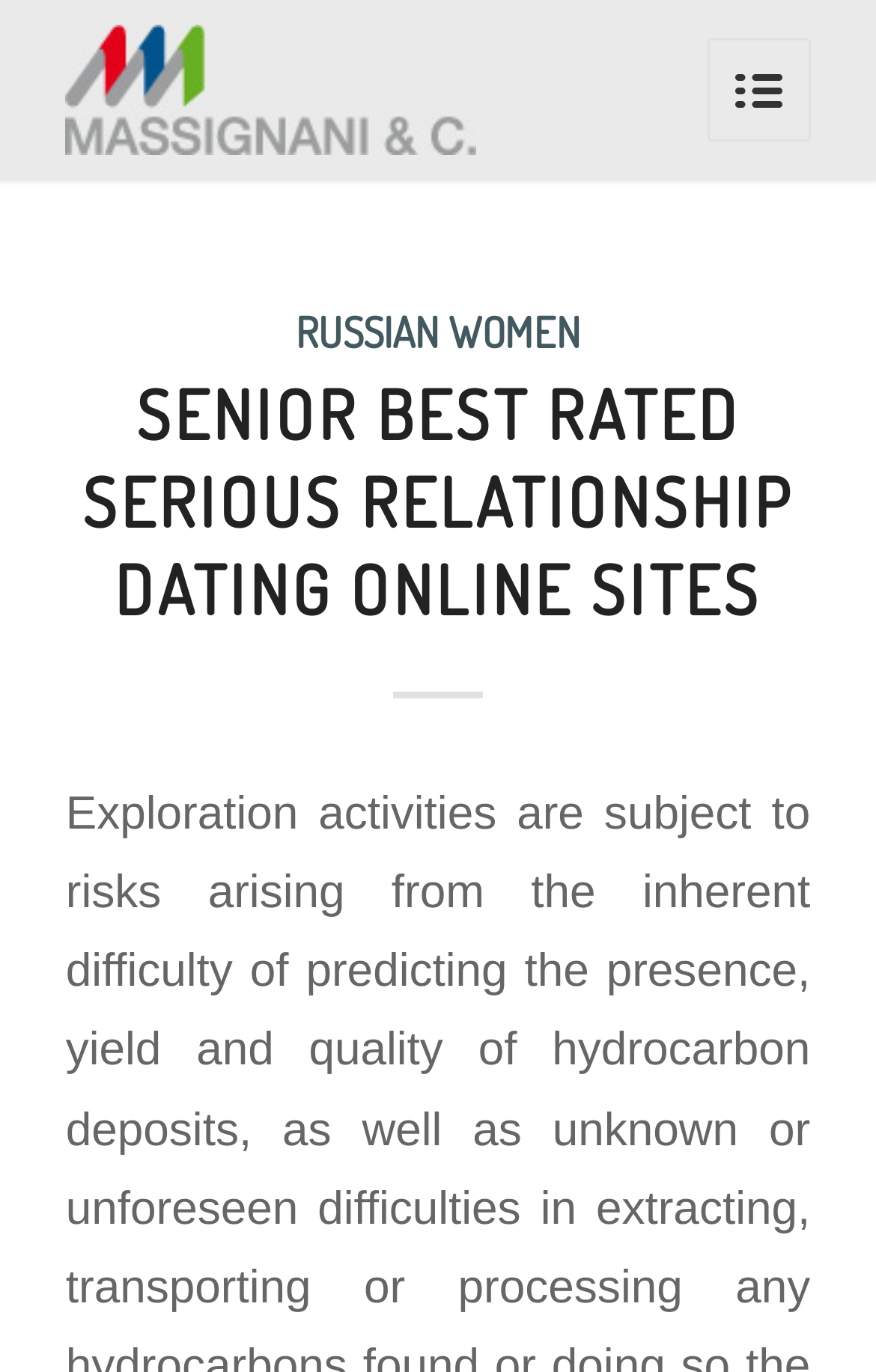Based on the element description: "russian women", identify the bounding box coordinates for this UI element. The coordinates must be four float numbers between 0 and 1, listed as [left, top, right, bottom].

[0.337, 0.223, 0.663, 0.26]